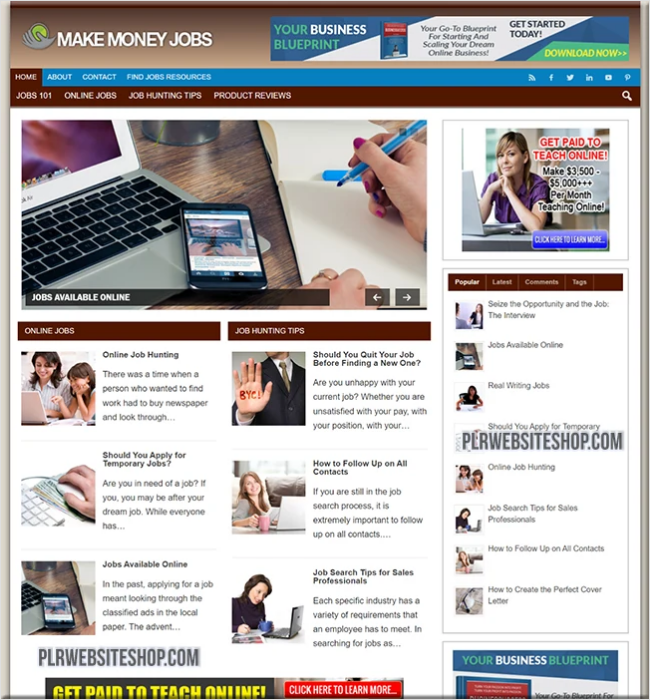Illustrate the image with a detailed and descriptive caption.

The image showcases the "Make Money Jobs" website, specifically highlighting various resources to assist users in finding employment opportunities online. The scene illustrates a laptop and a smartphone with engaging graphics, symbolizing the digital aspect of job hunting. Viewers can see images of individuals accessing job listings and using financial guides, emphasizing a hands-on approach to generating income. This website aims to educate individuals on freelance work and establishing an online business, making it a valuable resource for those interested in the "make money online" niche.